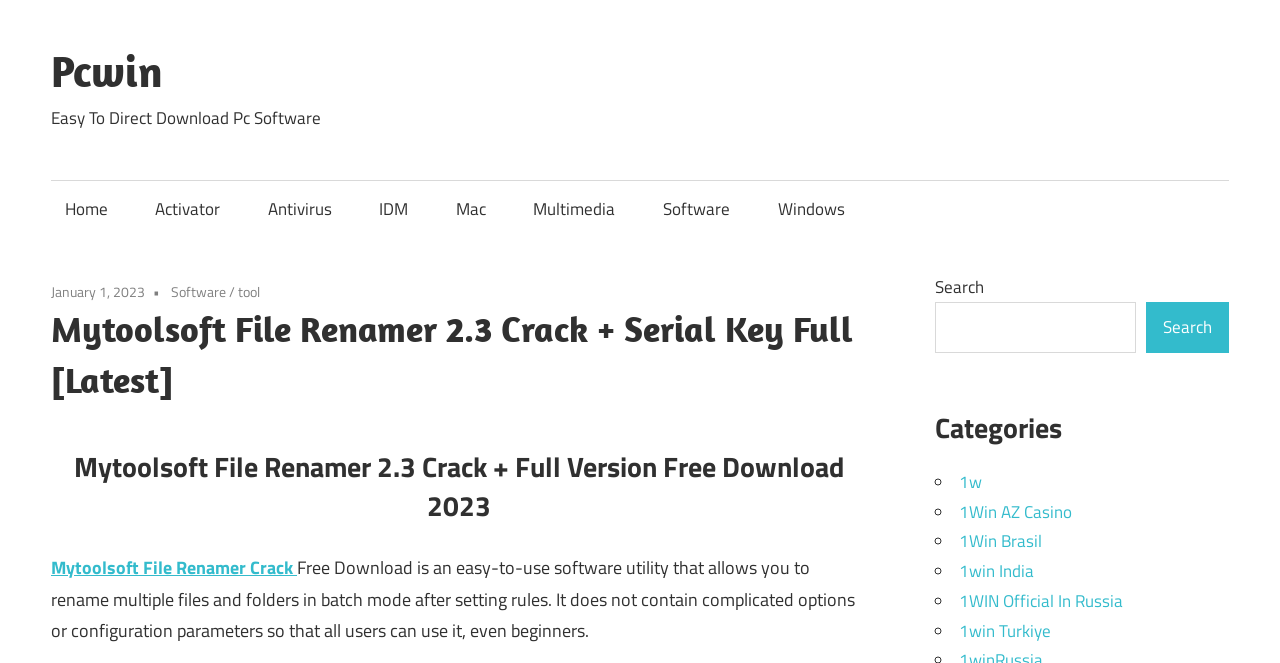Indicate the bounding box coordinates of the clickable region to achieve the following instruction: "Download Mytoolsoft File Renamer Crack."

[0.04, 0.836, 0.232, 0.877]